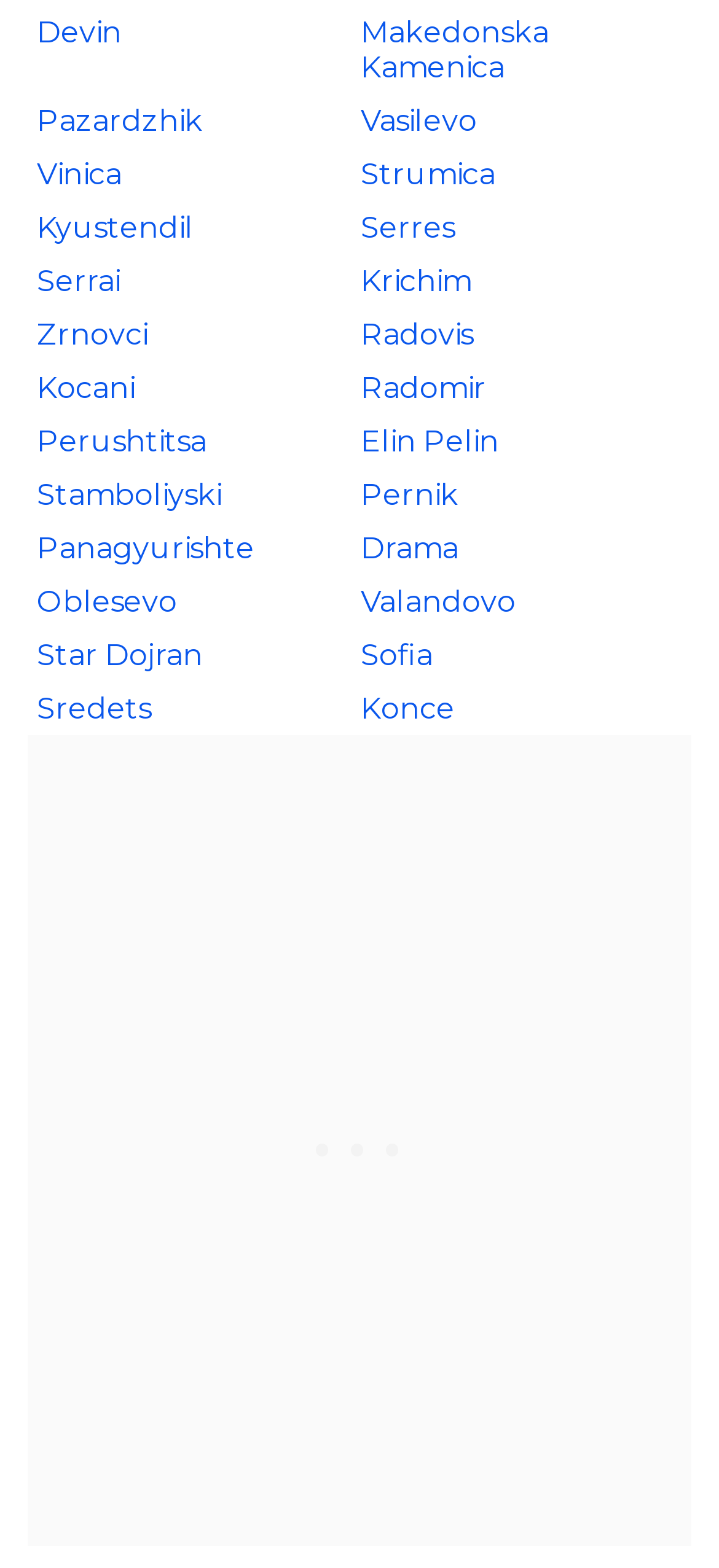Give a one-word or one-phrase response to the question: 
What is the link below 'Pazardzhik' on the left?

Vinica